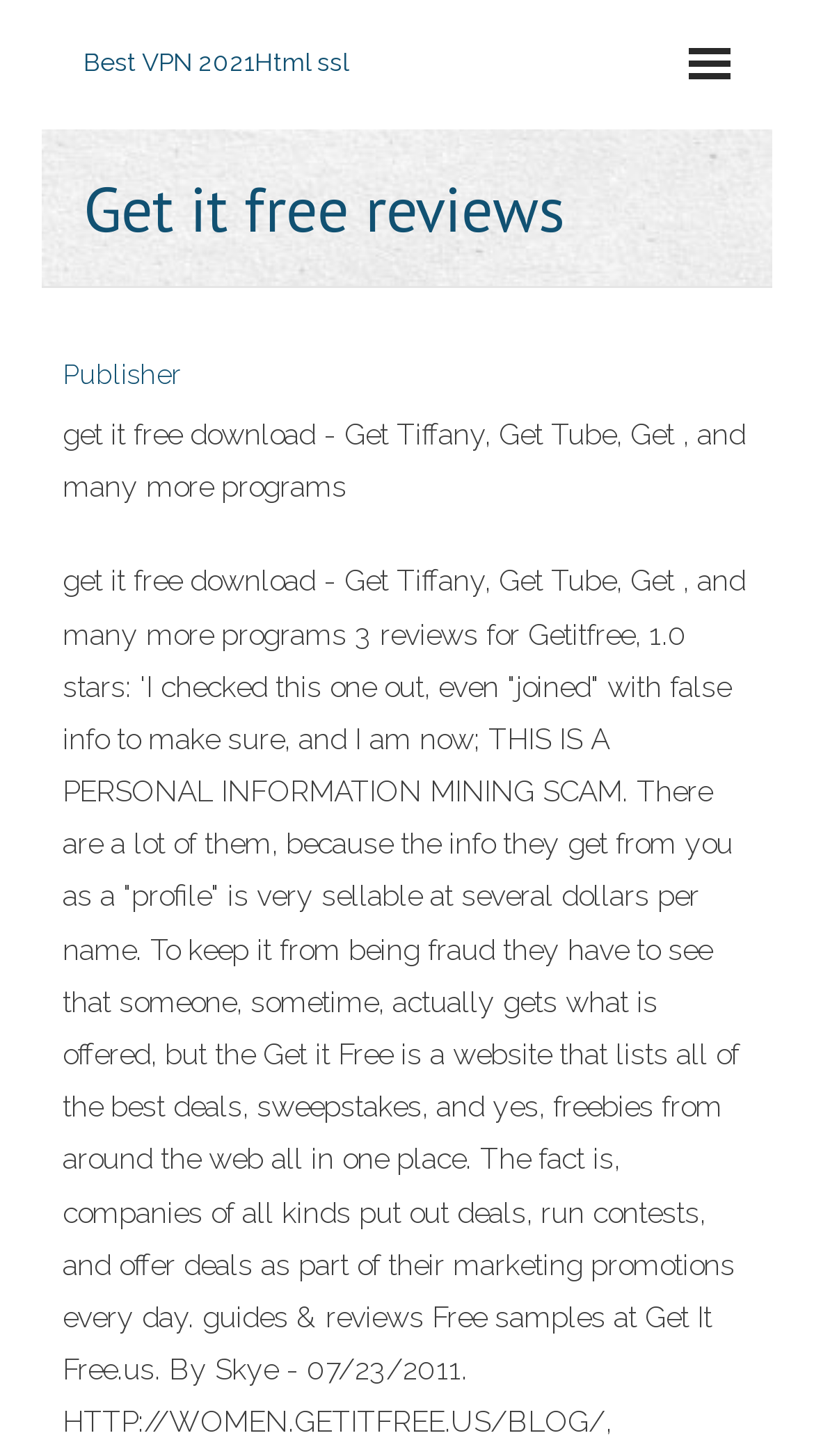Please find the bounding box for the following UI element description. Provide the coordinates in (top-left x, top-left y, bottom-right x, bottom-right y) format, with values between 0 and 1: Best VPN 2021Html ssl

[0.103, 0.033, 0.428, 0.053]